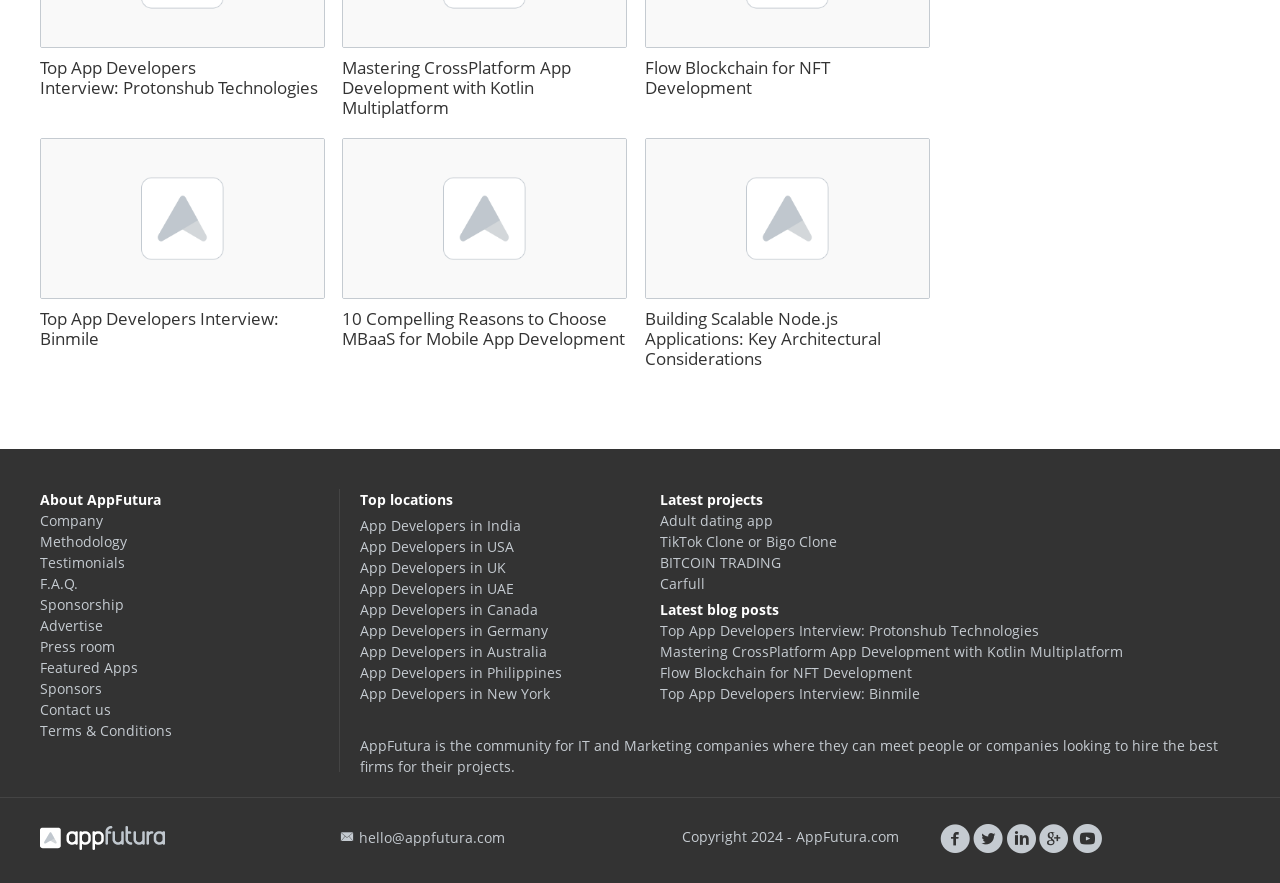Locate the bounding box coordinates of the item that should be clicked to fulfill the instruction: "Contact us through email".

[0.28, 0.938, 0.395, 0.959]